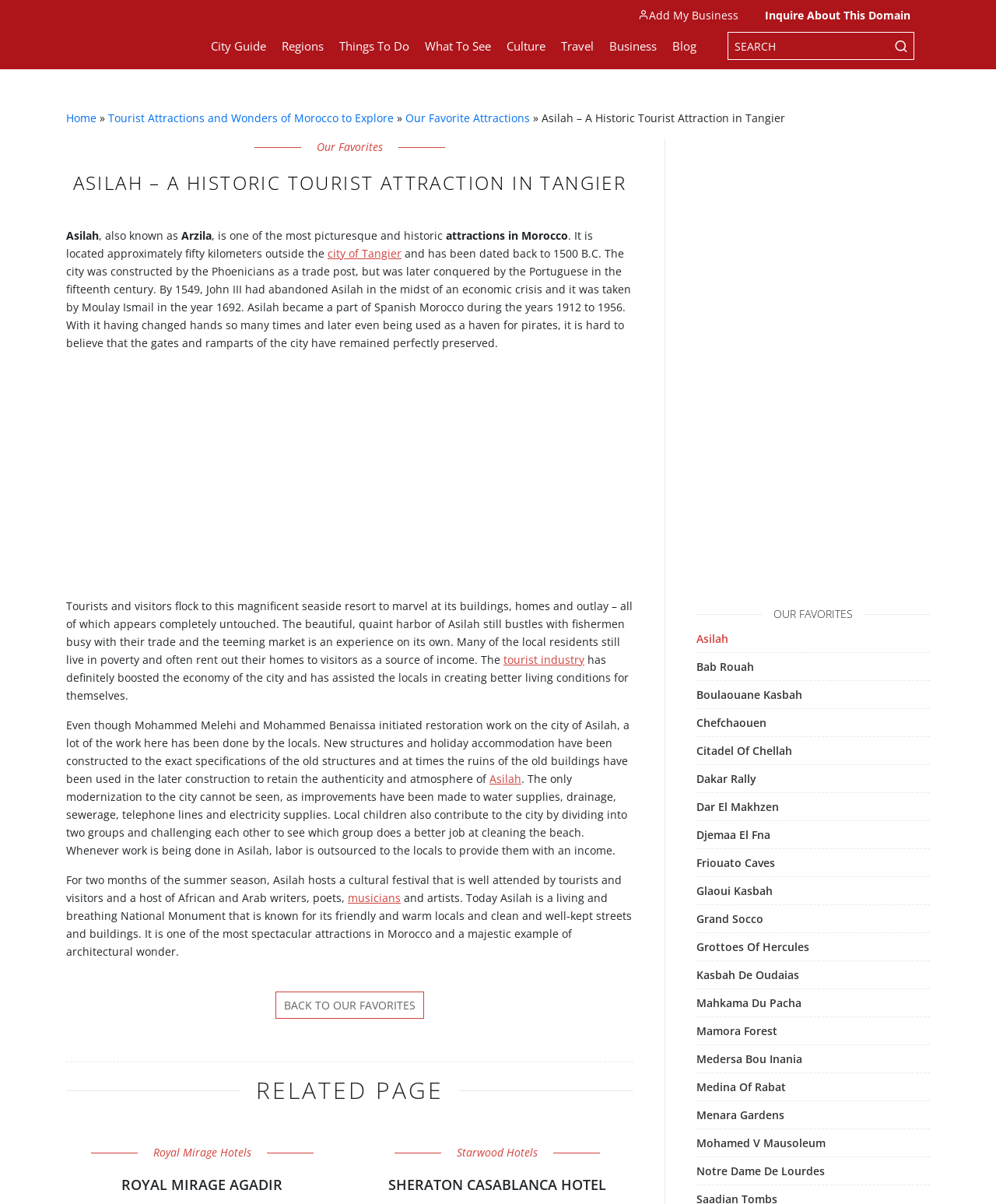Determine the bounding box coordinates of the region that needs to be clicked to achieve the task: "Search for something".

[0.73, 0.027, 0.918, 0.05]